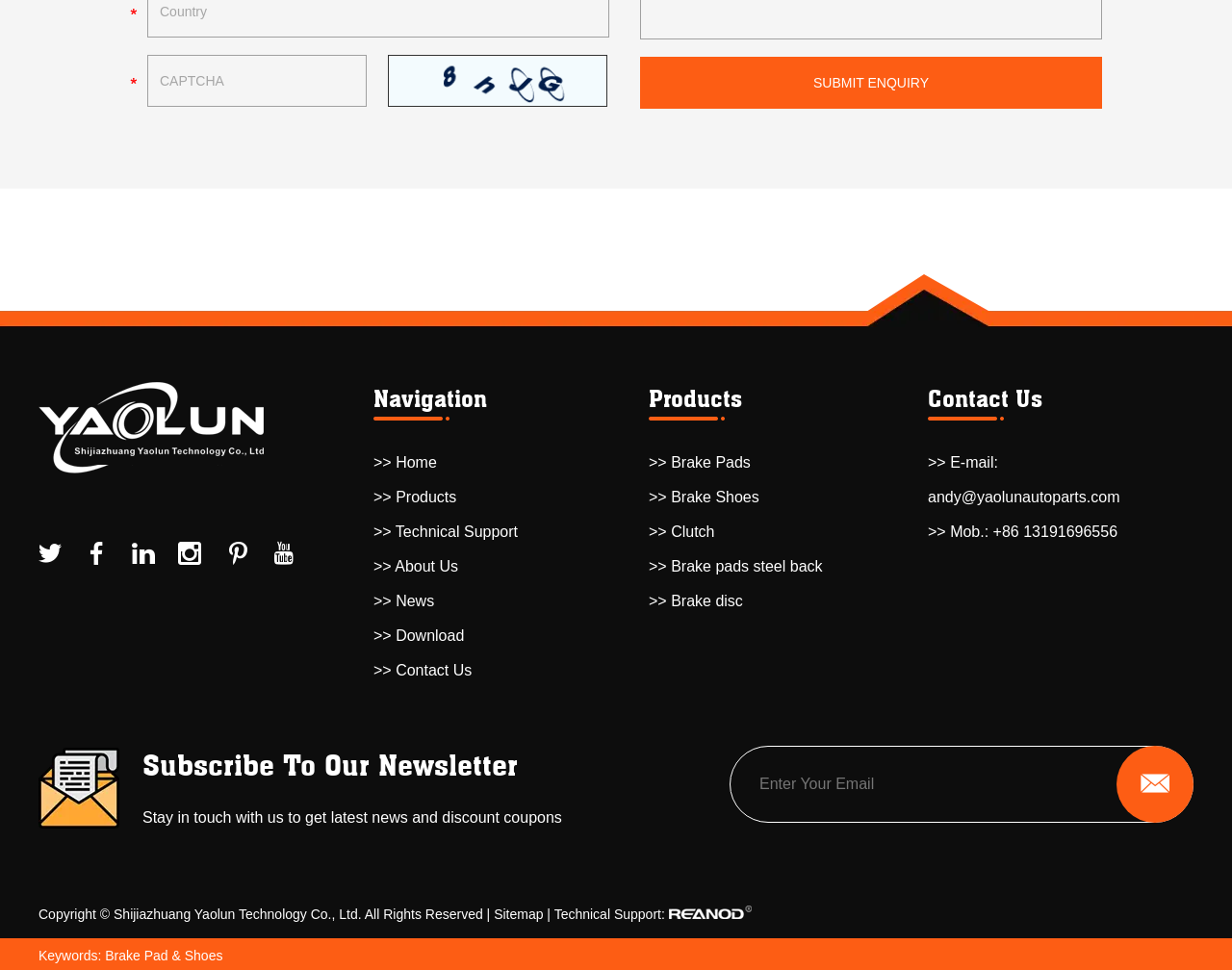Given the description of a UI element: "Sitemap", identify the bounding box coordinates of the matching element in the webpage screenshot.

[0.401, 0.934, 0.441, 0.95]